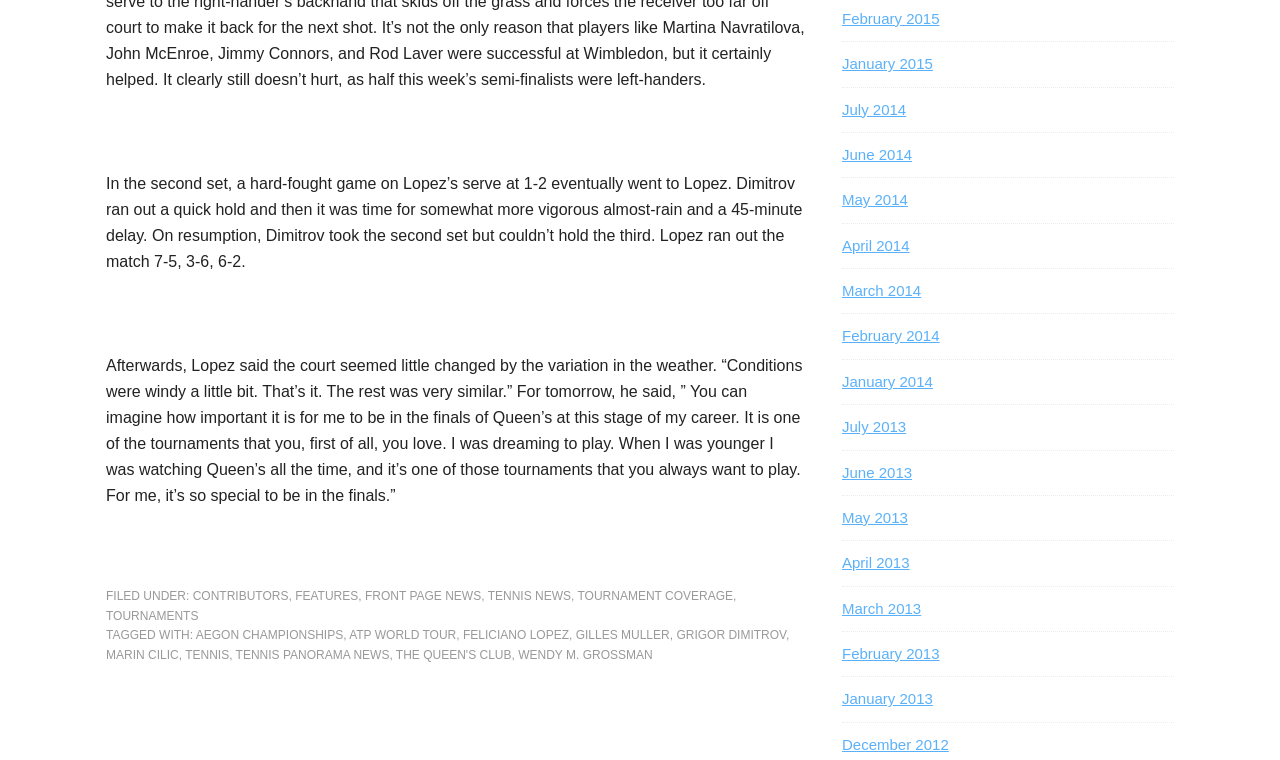Identify the bounding box coordinates for the region of the element that should be clicked to carry out the instruction: "Browse the 'TENNIS NEWS'". The bounding box coordinates should be four float numbers between 0 and 1, i.e., [left, top, right, bottom].

[0.381, 0.776, 0.446, 0.794]